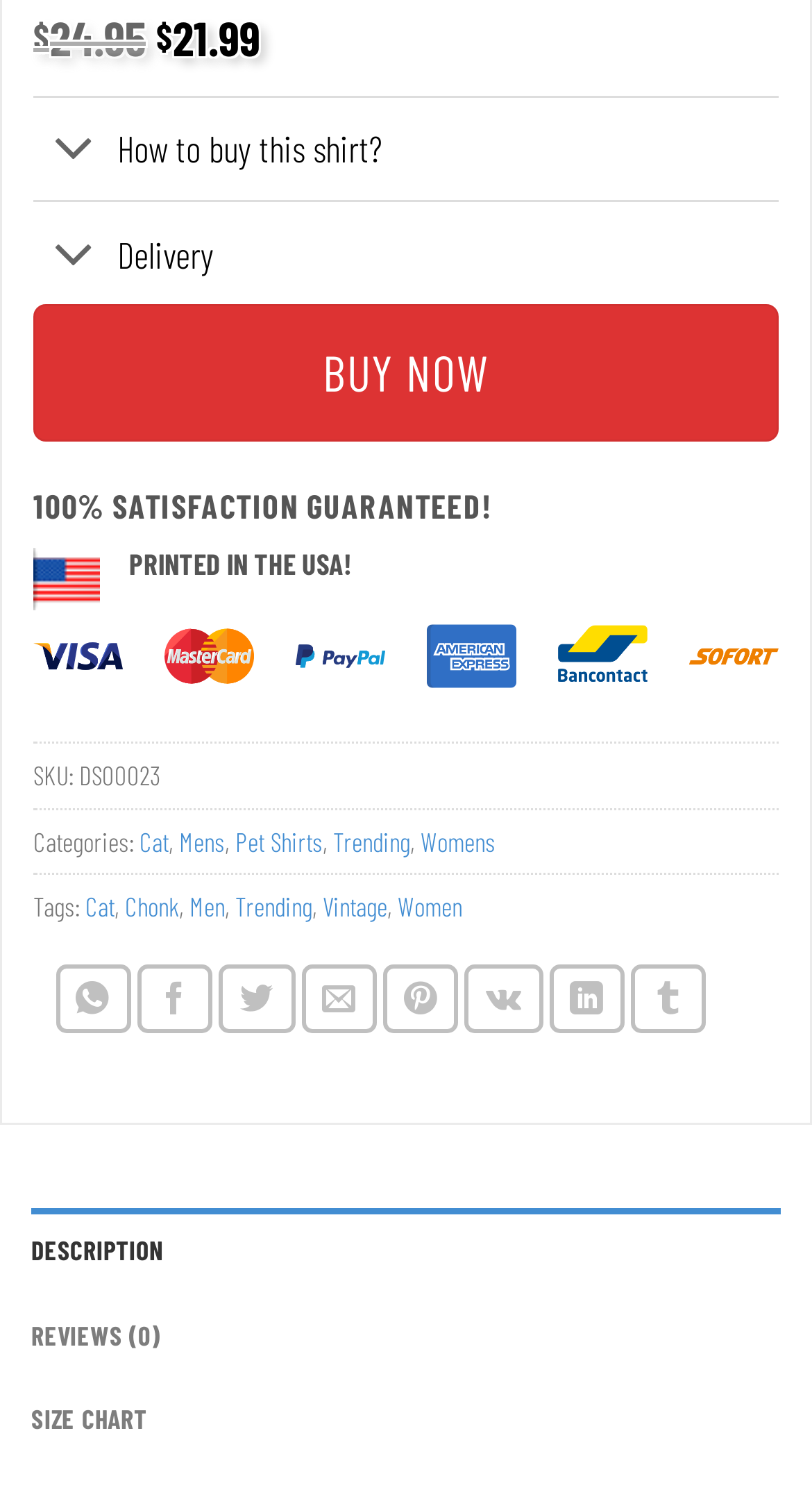How many reviews are there for this product?
Can you offer a detailed and complete answer to this question?

The number of reviews can be found in the tab list at the bottom of the webpage, where it is displayed as 'REVIEWS (0)'.